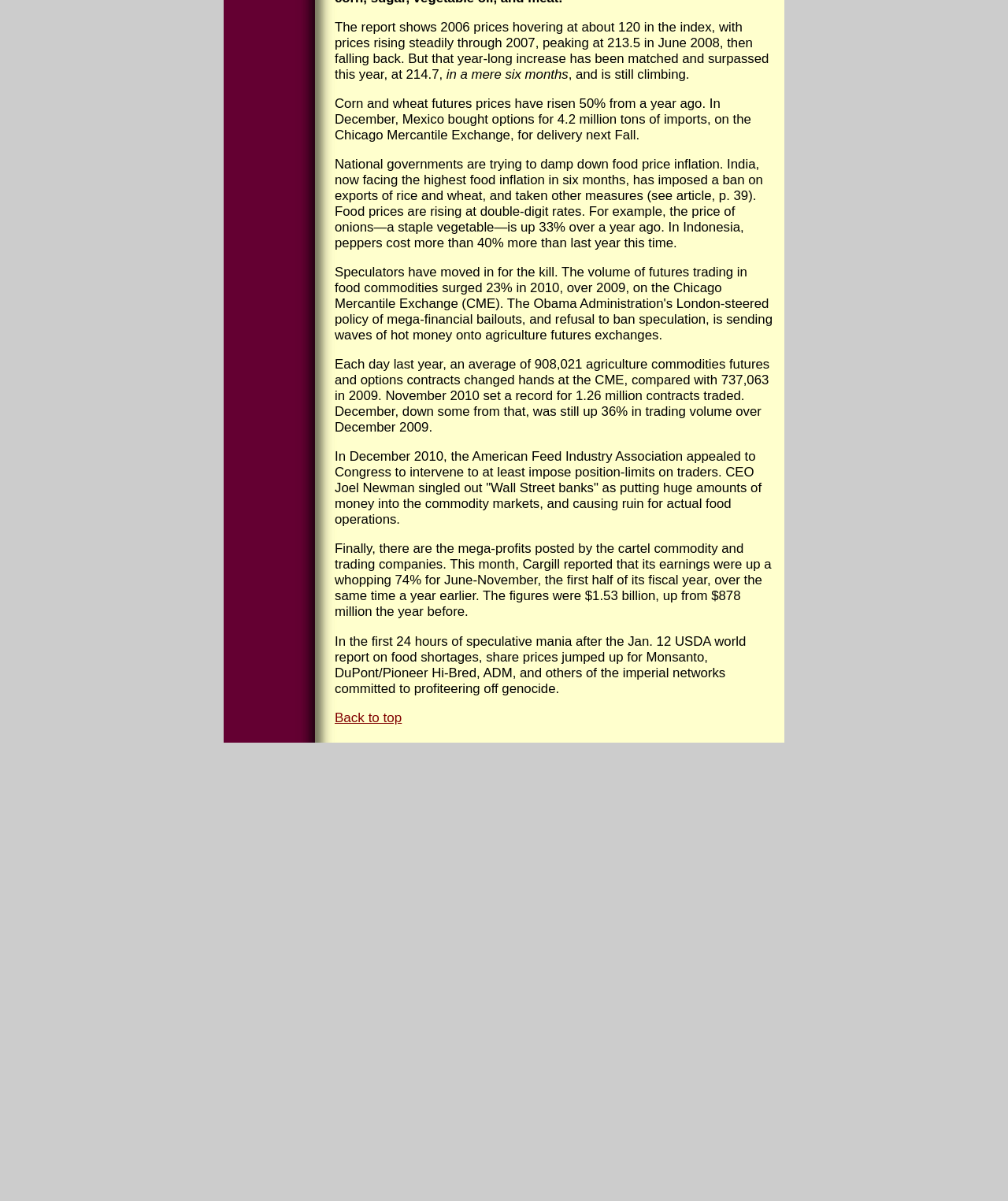What is the record for contracts traded in a month?
Examine the screenshot and reply with a single word or phrase.

1.26 million